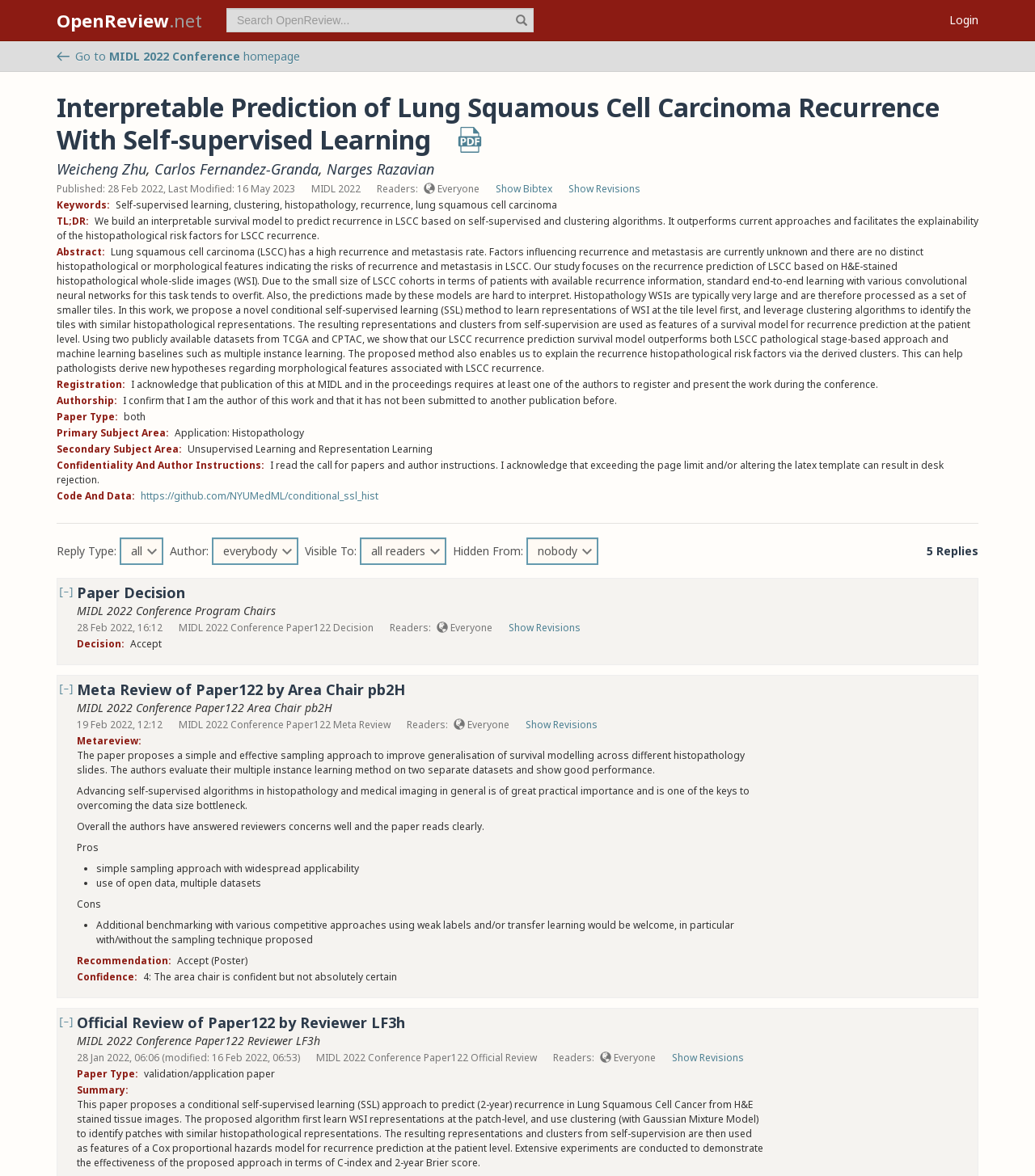Please use the details from the image to answer the following question comprehensively:
What is the publication date of the paper?

I found the publication date by looking at the static text element with the text 'Published: 28 Feb 2022, Last Modified: 16 May 2023' which is located below the authors' names.